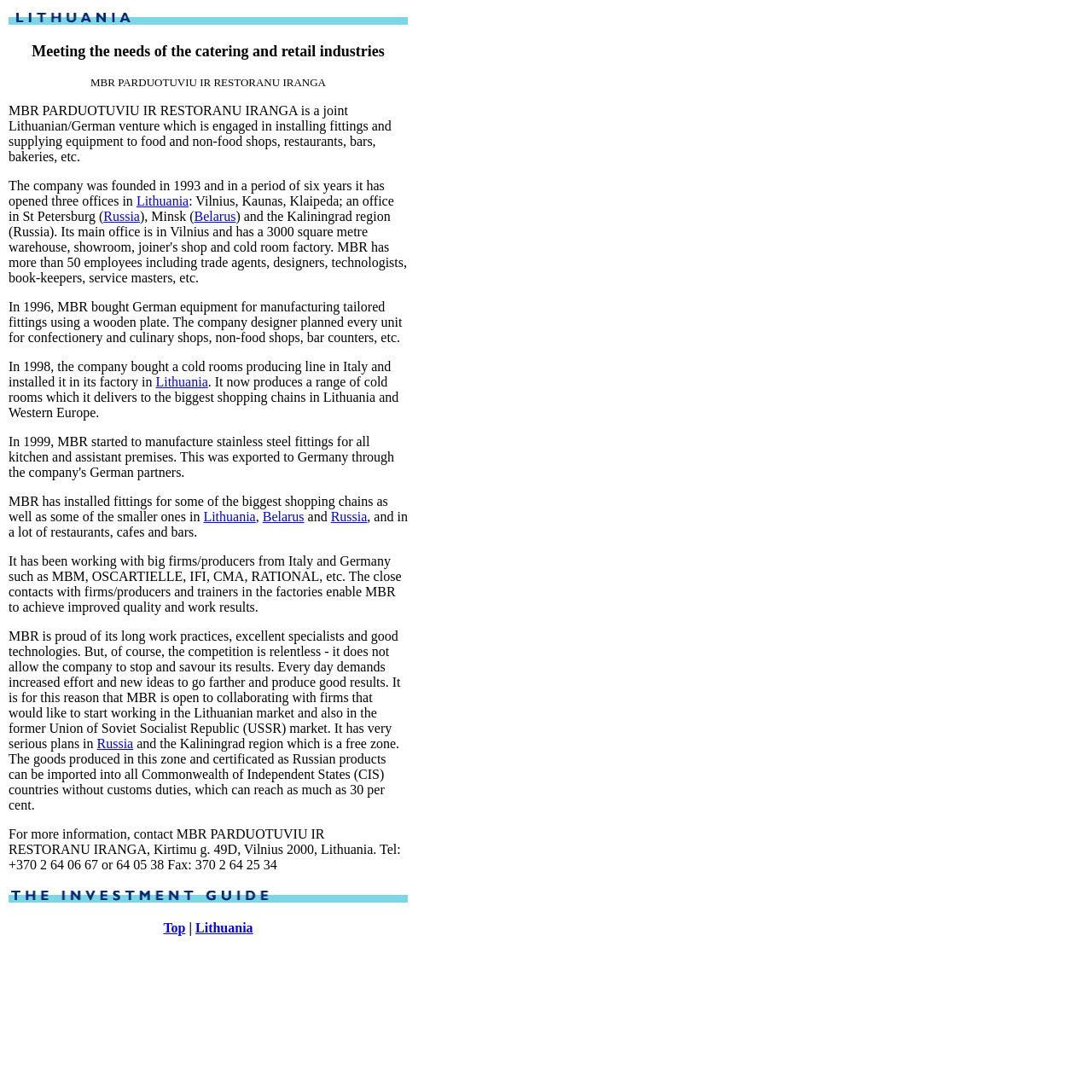Can you specify the bounding box coordinates of the area that needs to be clicked to fulfill the following instruction: "Click the link to Belarus"?

[0.178, 0.191, 0.216, 0.205]